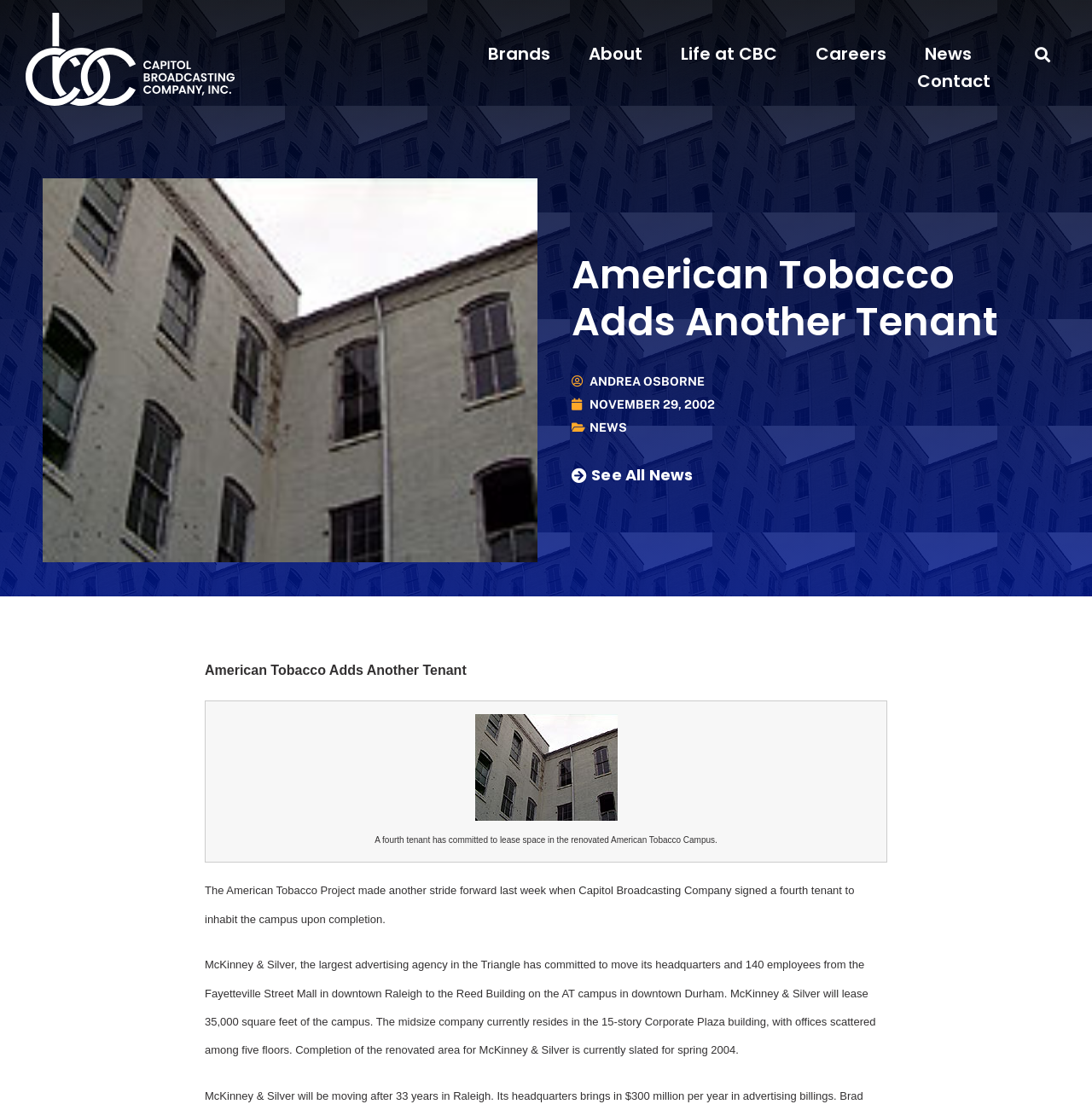Identify the bounding box coordinates for the UI element described as: "Andrea Osborne".

[0.523, 0.338, 0.645, 0.349]